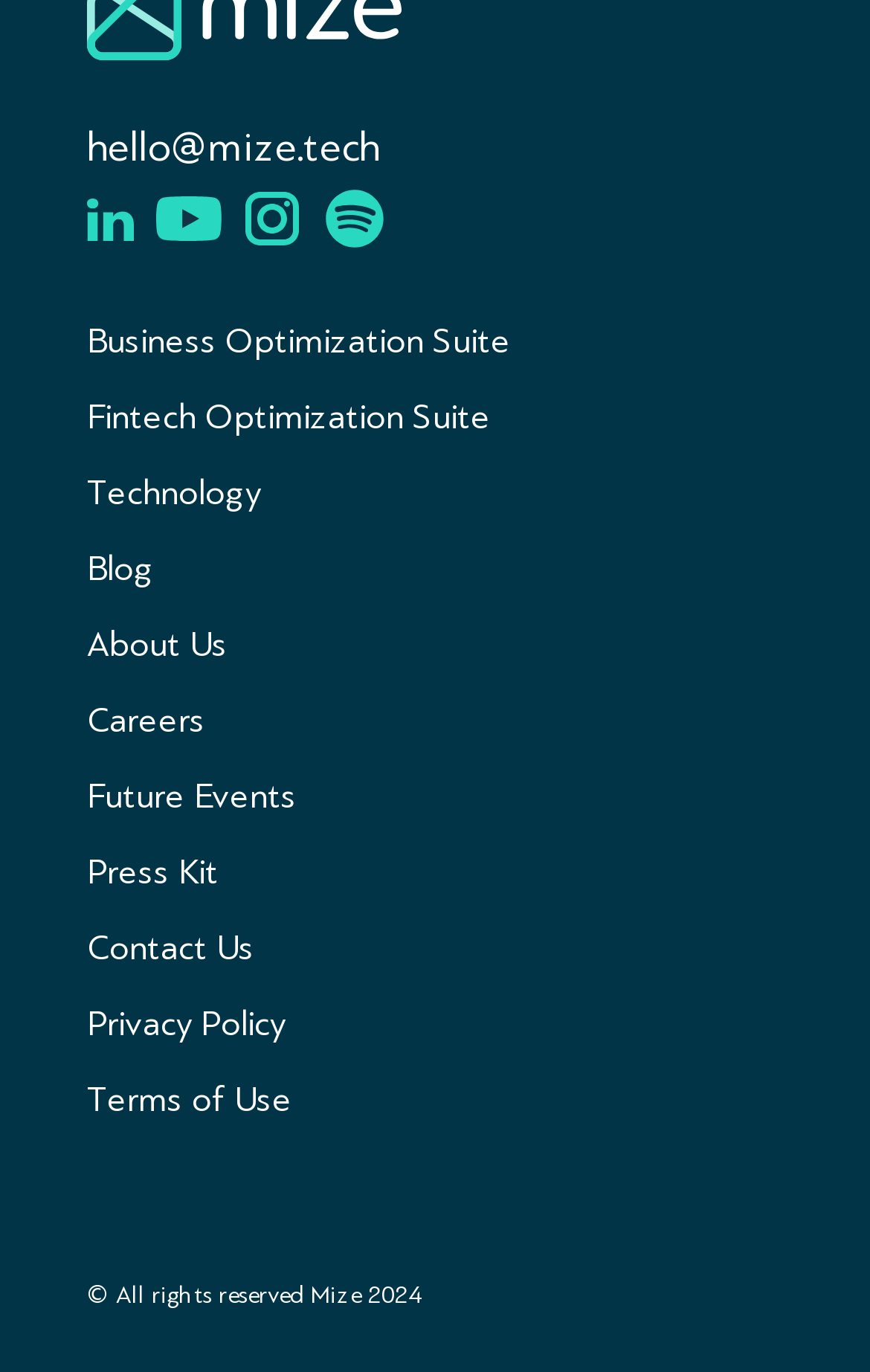Show the bounding box coordinates of the region that should be clicked to follow the instruction: "Visit the Blog."

[0.1, 0.399, 0.177, 0.429]